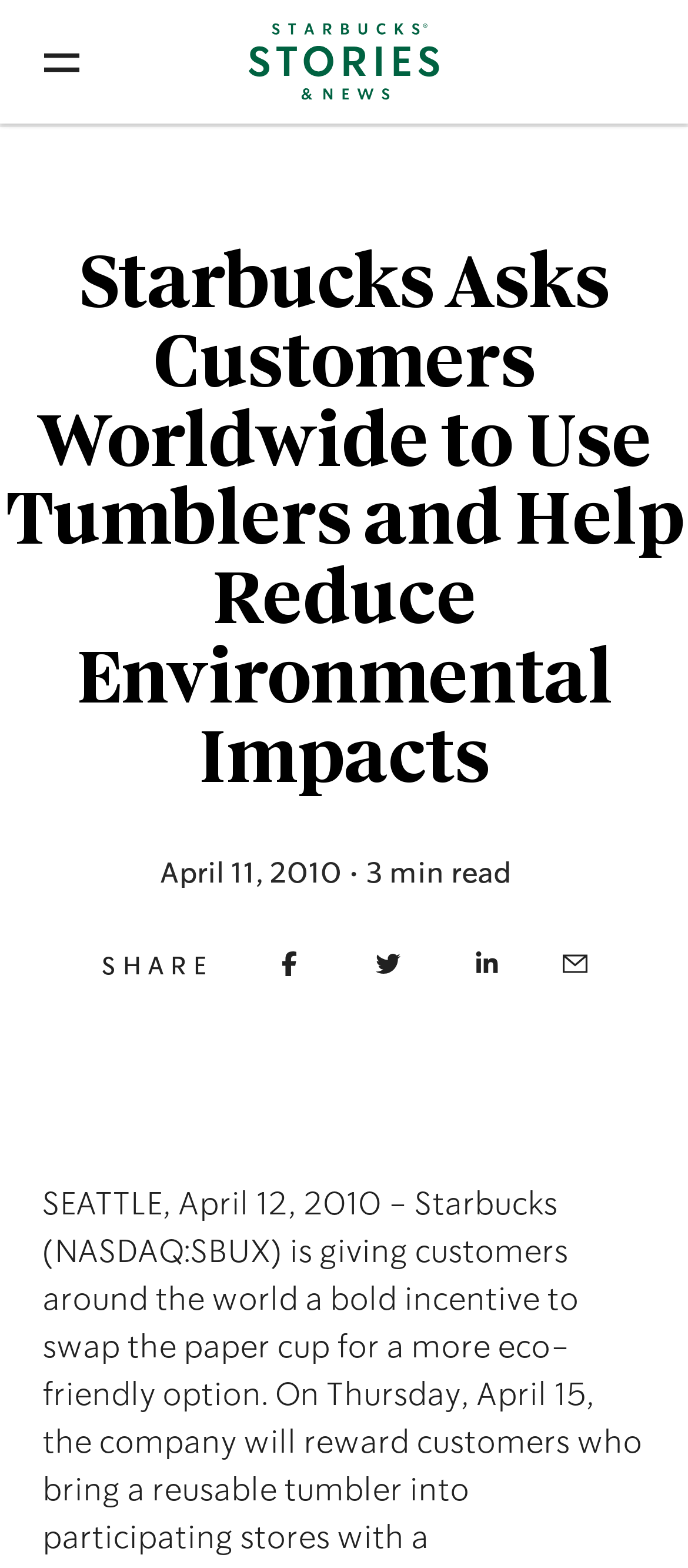How many minutes does it take to read the article?
Based on the screenshot, answer the question with a single word or phrase.

3 min